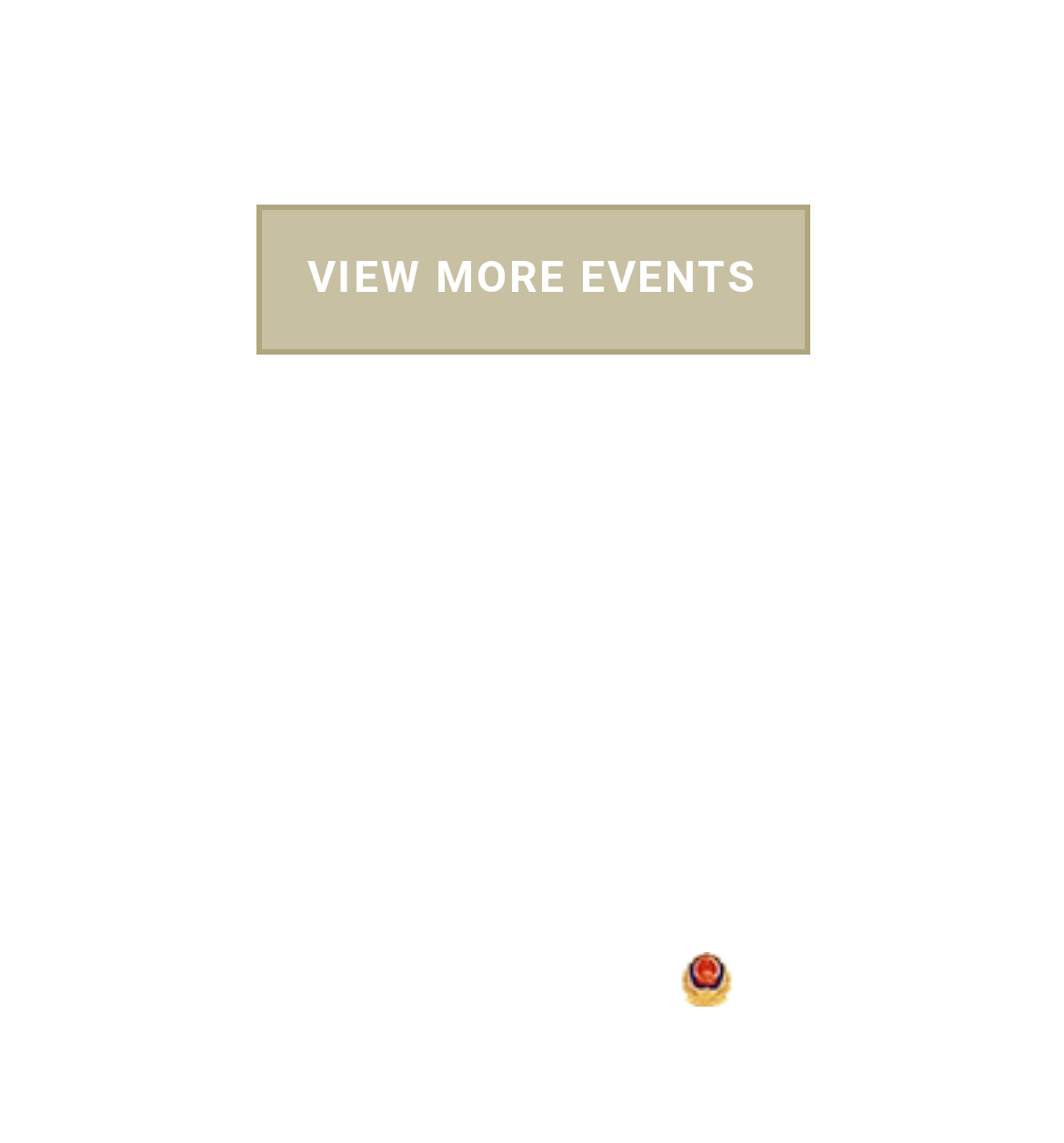Provide the bounding box coordinates of the HTML element this sentence describes: "Privacy Policy". The bounding box coordinates consist of four float numbers between 0 and 1, i.e., [left, top, right, bottom].

[0.738, 0.794, 0.933, 0.825]